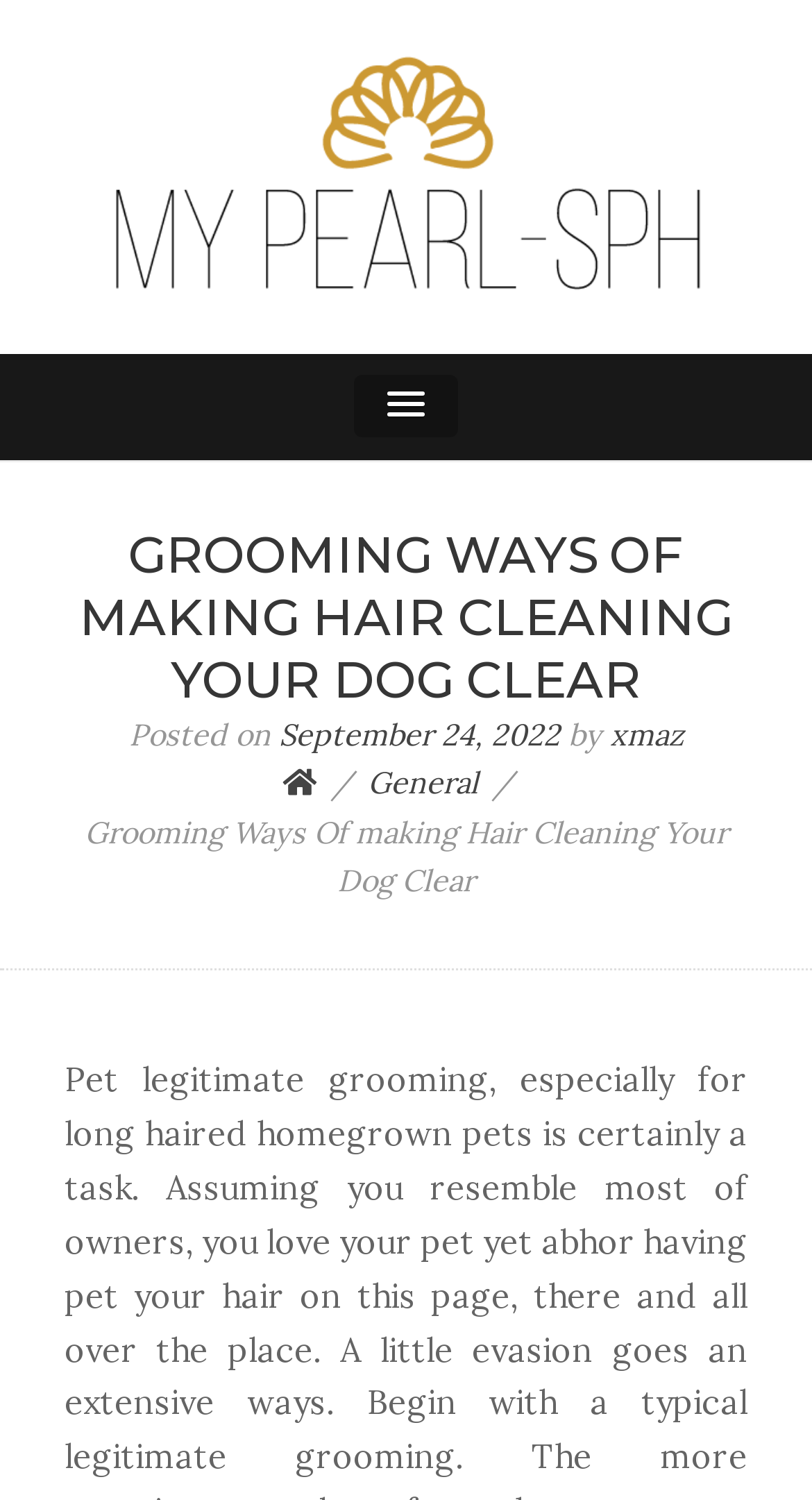Provide a short answer using a single word or phrase for the following question: 
What is the category of the article?

Grooming